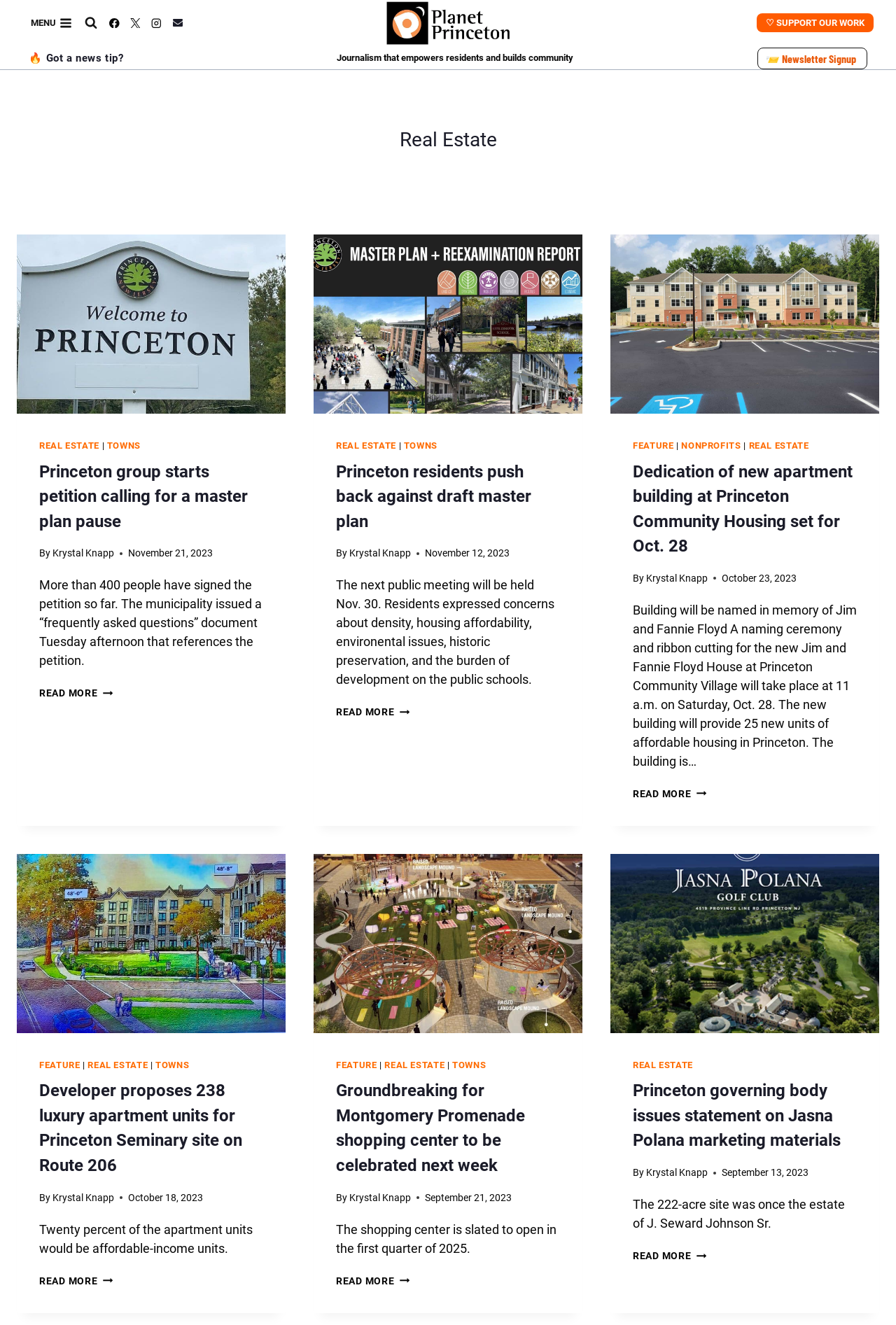Please identify the bounding box coordinates of the clickable area that will allow you to execute the instruction: "Visit the About Us page".

None